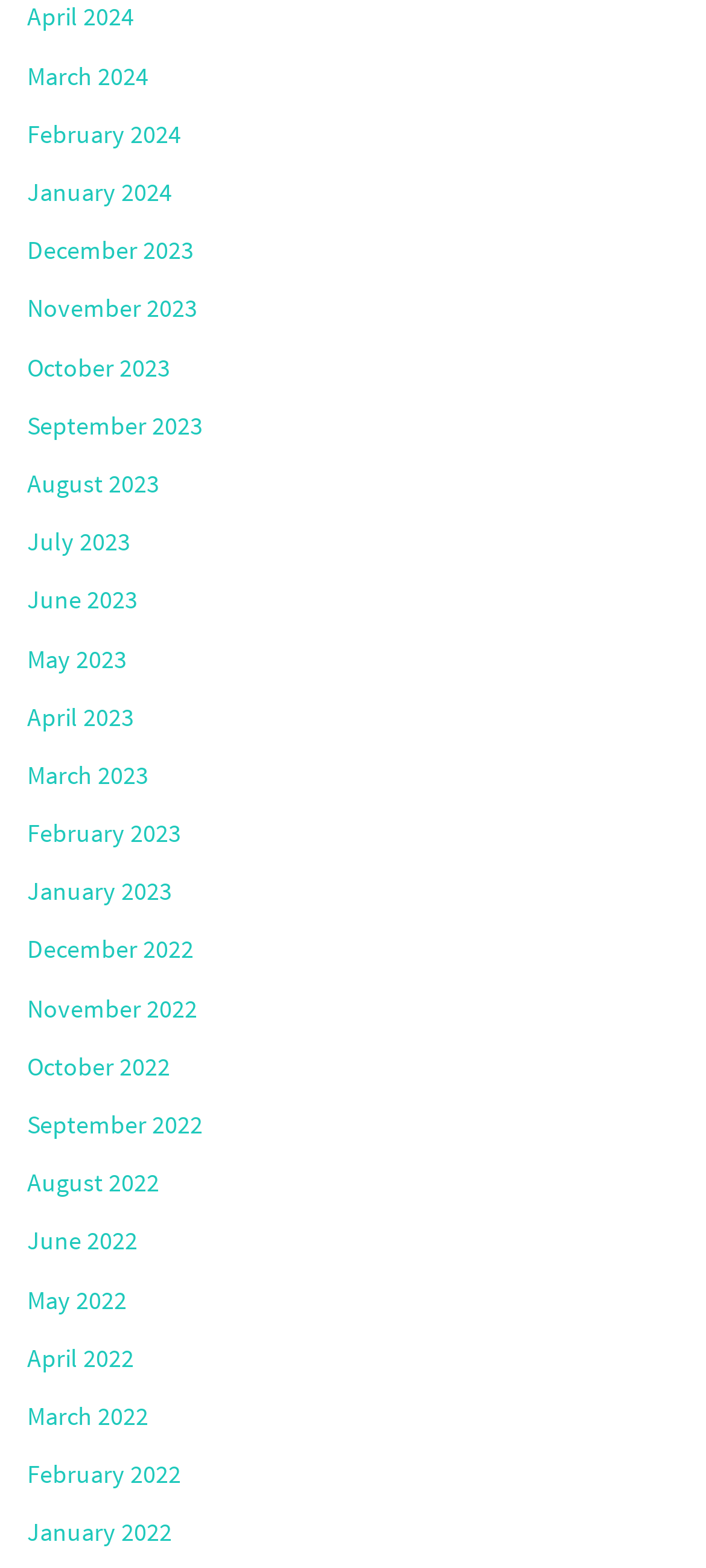What is the latest month listed on the webpage?
Based on the image, provide your answer in one word or phrase.

April 2024